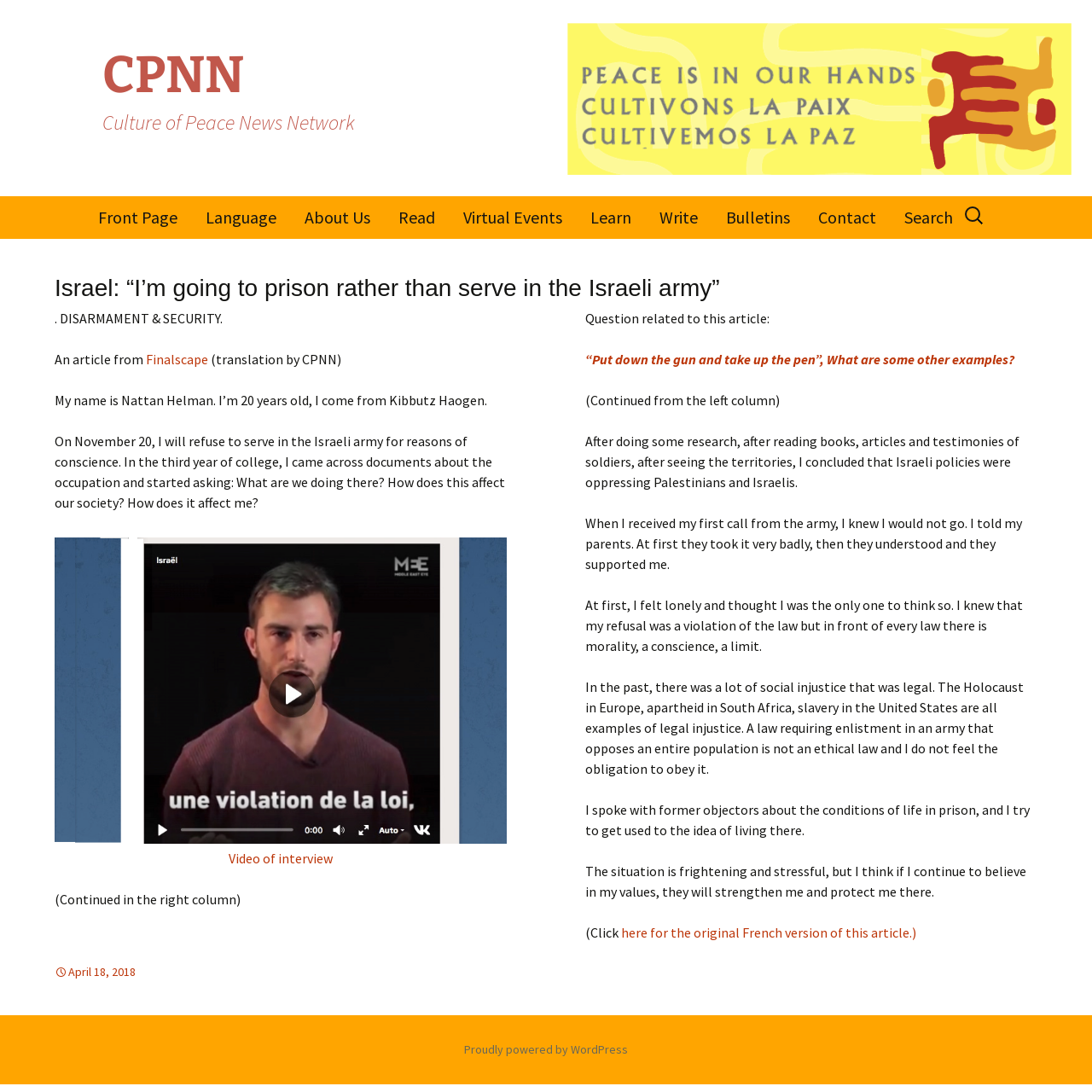Locate the bounding box of the user interface element based on this description: "About Us".

[0.267, 0.18, 0.351, 0.219]